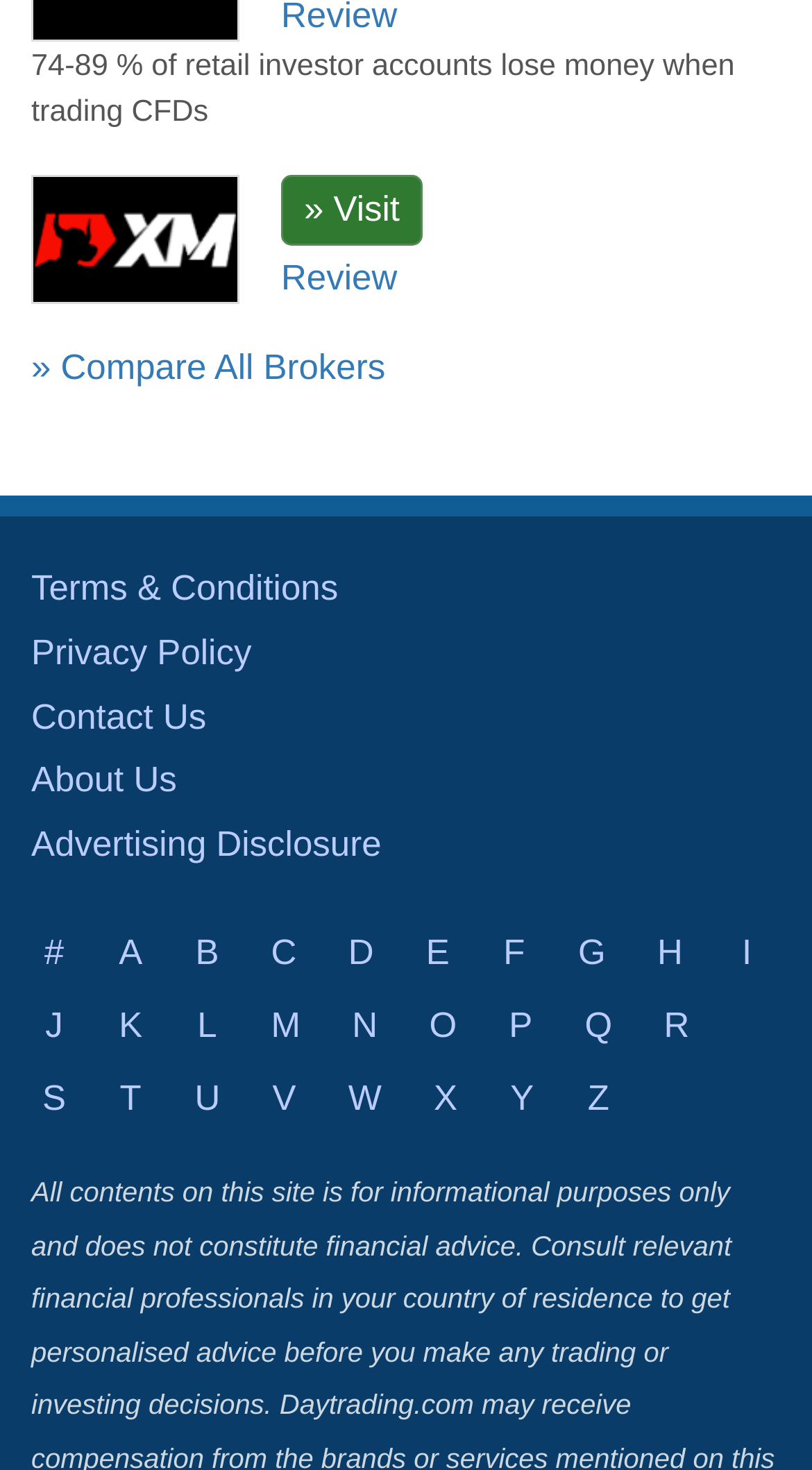Find the bounding box coordinates for the area you need to click to carry out the instruction: "Review XM". The coordinates should be four float numbers between 0 and 1, indicated as [left, top, right, bottom].

[0.346, 0.176, 0.489, 0.203]